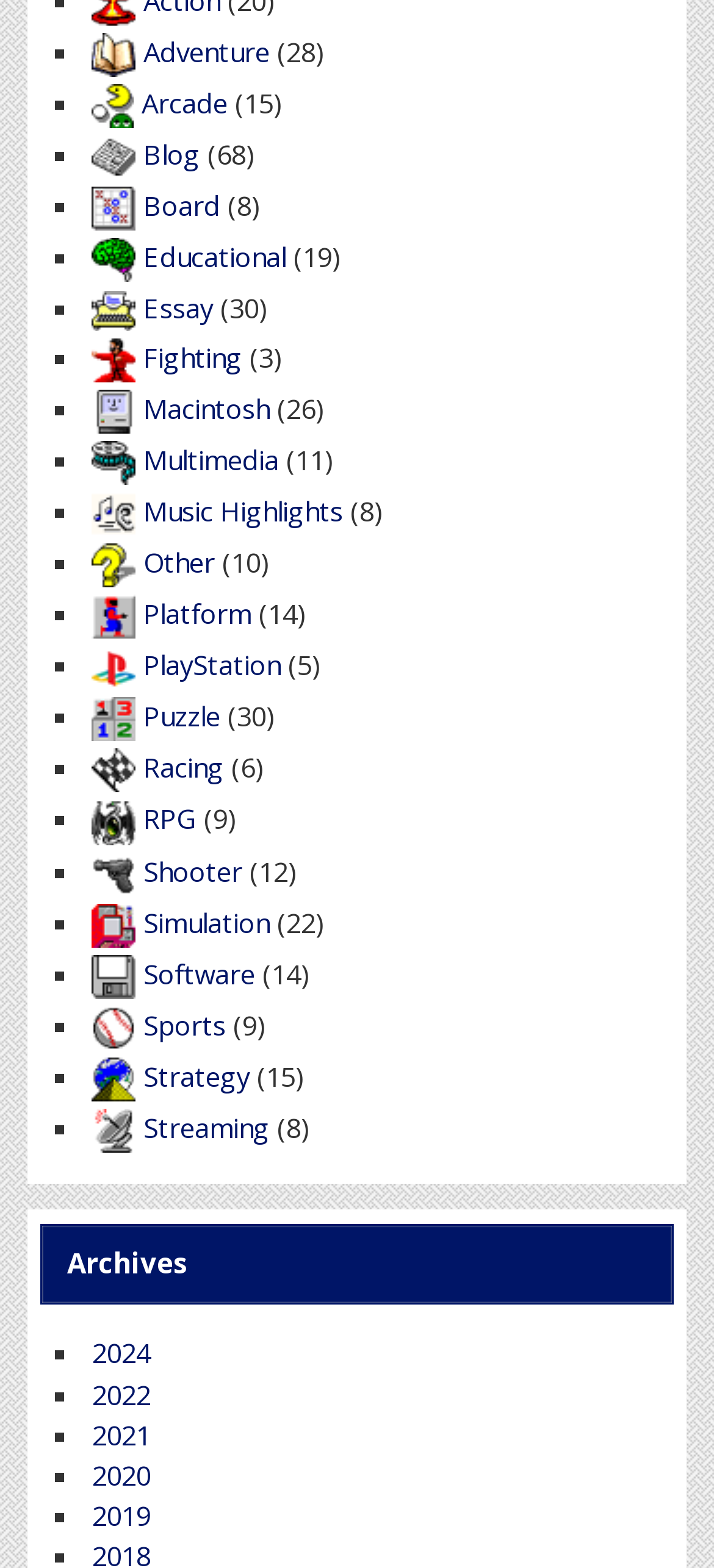What is the position of the 'RPG' category?
From the screenshot, provide a brief answer in one word or phrase.

Near the bottom